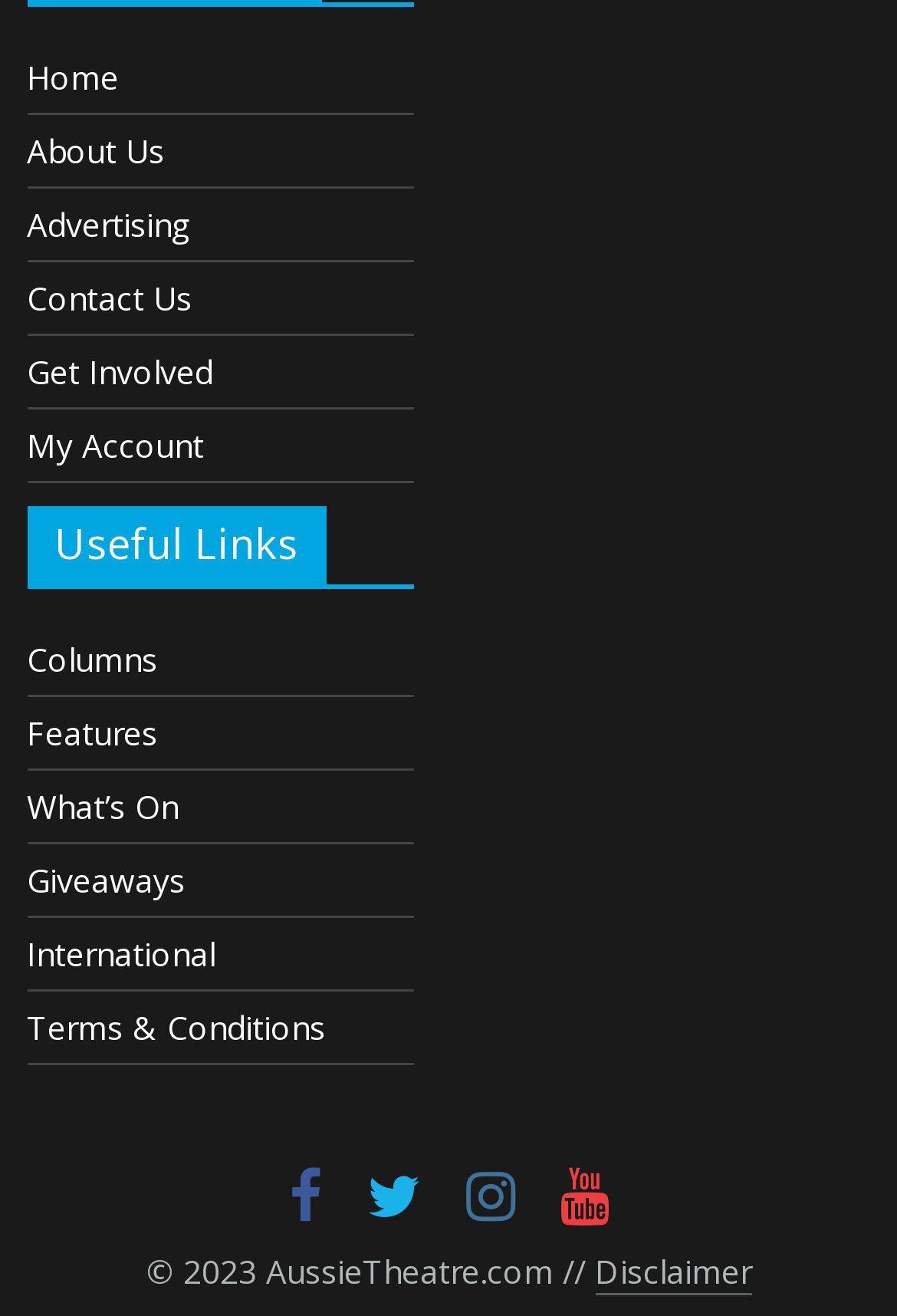Determine the bounding box coordinates for the HTML element mentioned in the following description: "Uncategorized". The coordinates should be a list of four floats ranging from 0 to 1, represented as [left, top, right, bottom].

None